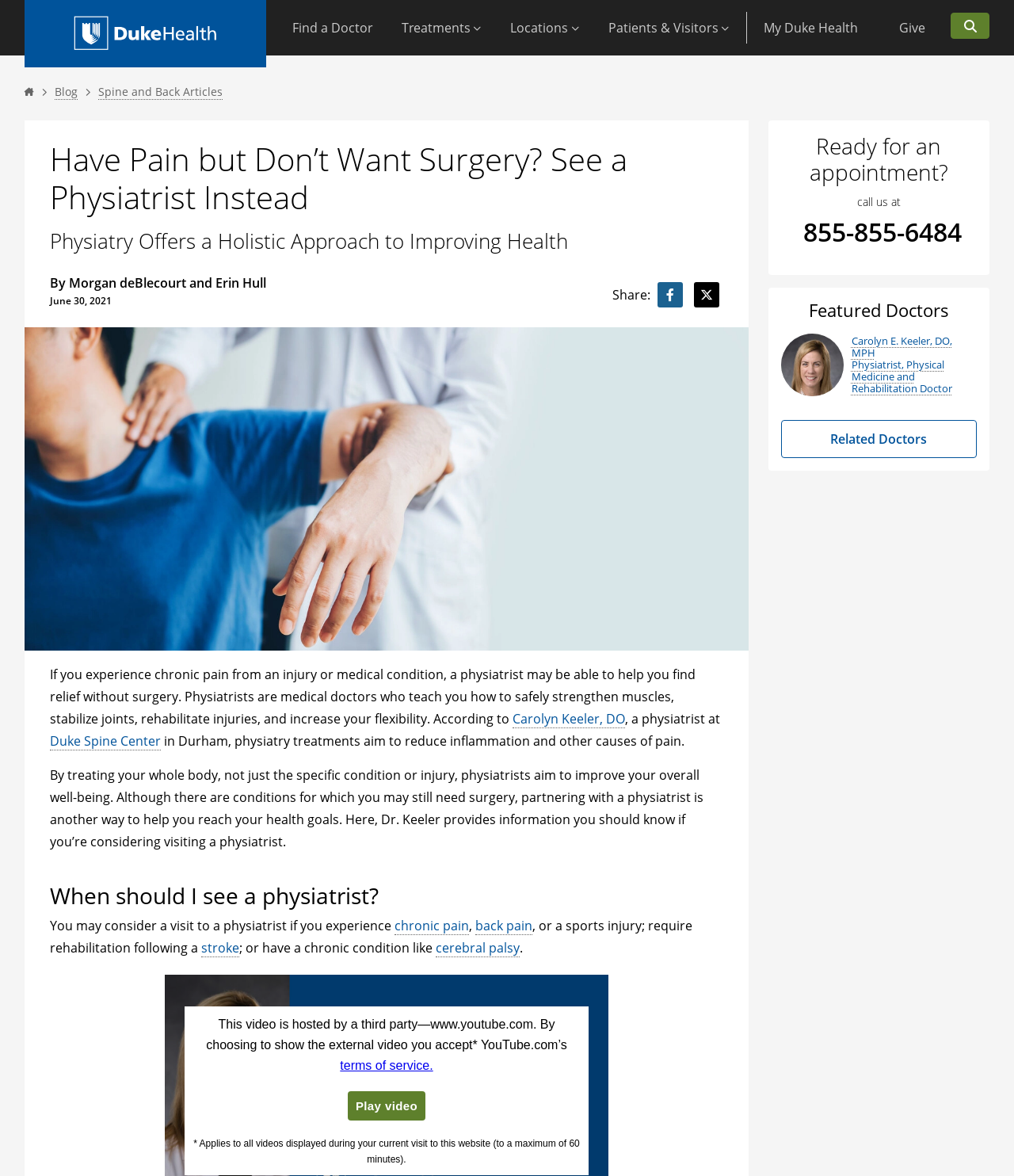What is the purpose of physiatry treatments?
Look at the screenshot and provide an in-depth answer.

The article states 'physiatry treatments aim to reduce inflammation and other causes of pain' which indicates that the purpose of physiatry treatments is to reduce inflammation and pain.